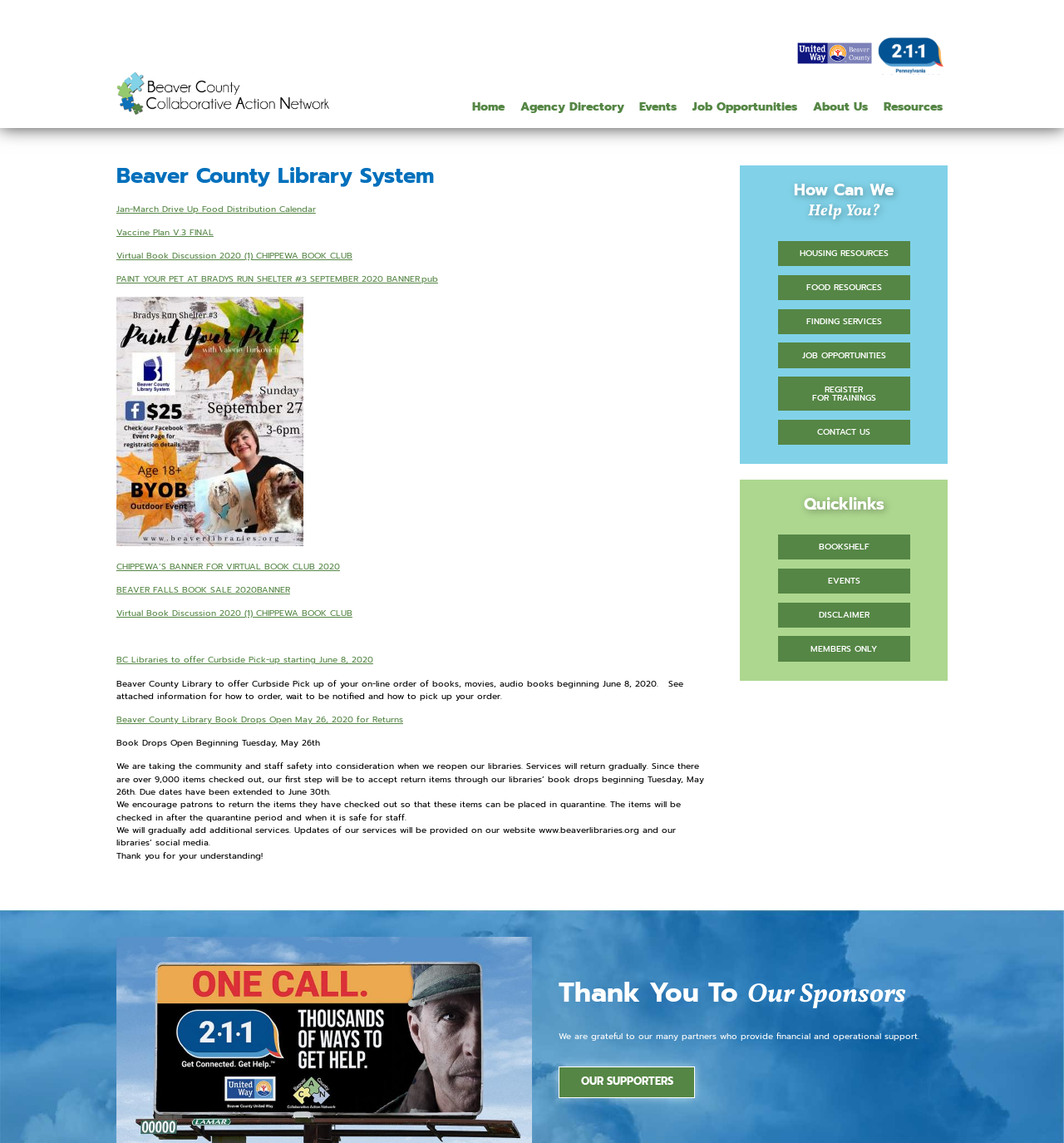What is the purpose of the 'How Can We Help You?' section?
Refer to the screenshot and answer in one word or phrase.

To provide resources and services